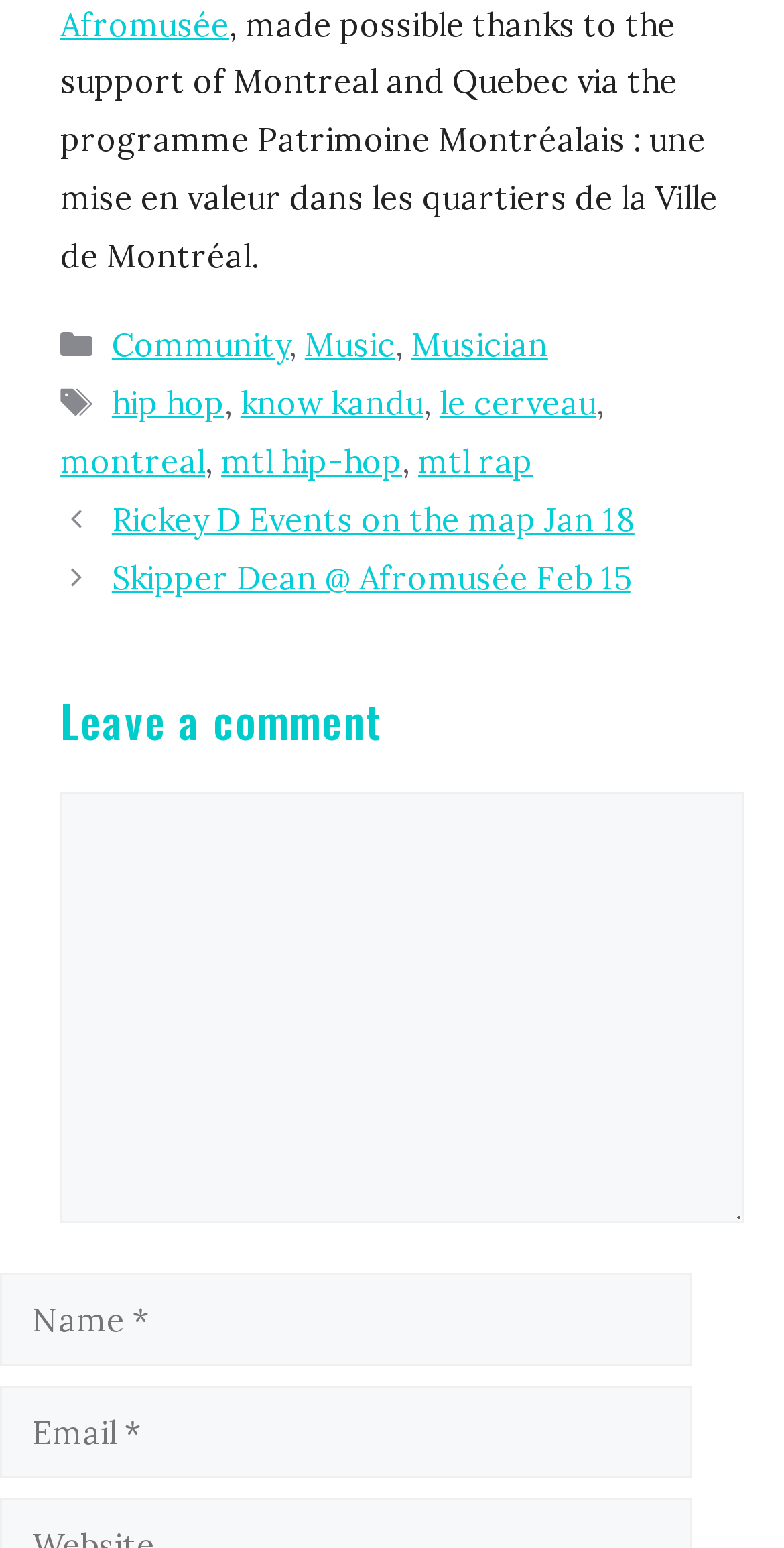Find the bounding box coordinates for the area that should be clicked to accomplish the instruction: "Click on the 'Rickey D Events on the map Jan 18' post".

[0.143, 0.322, 0.809, 0.348]